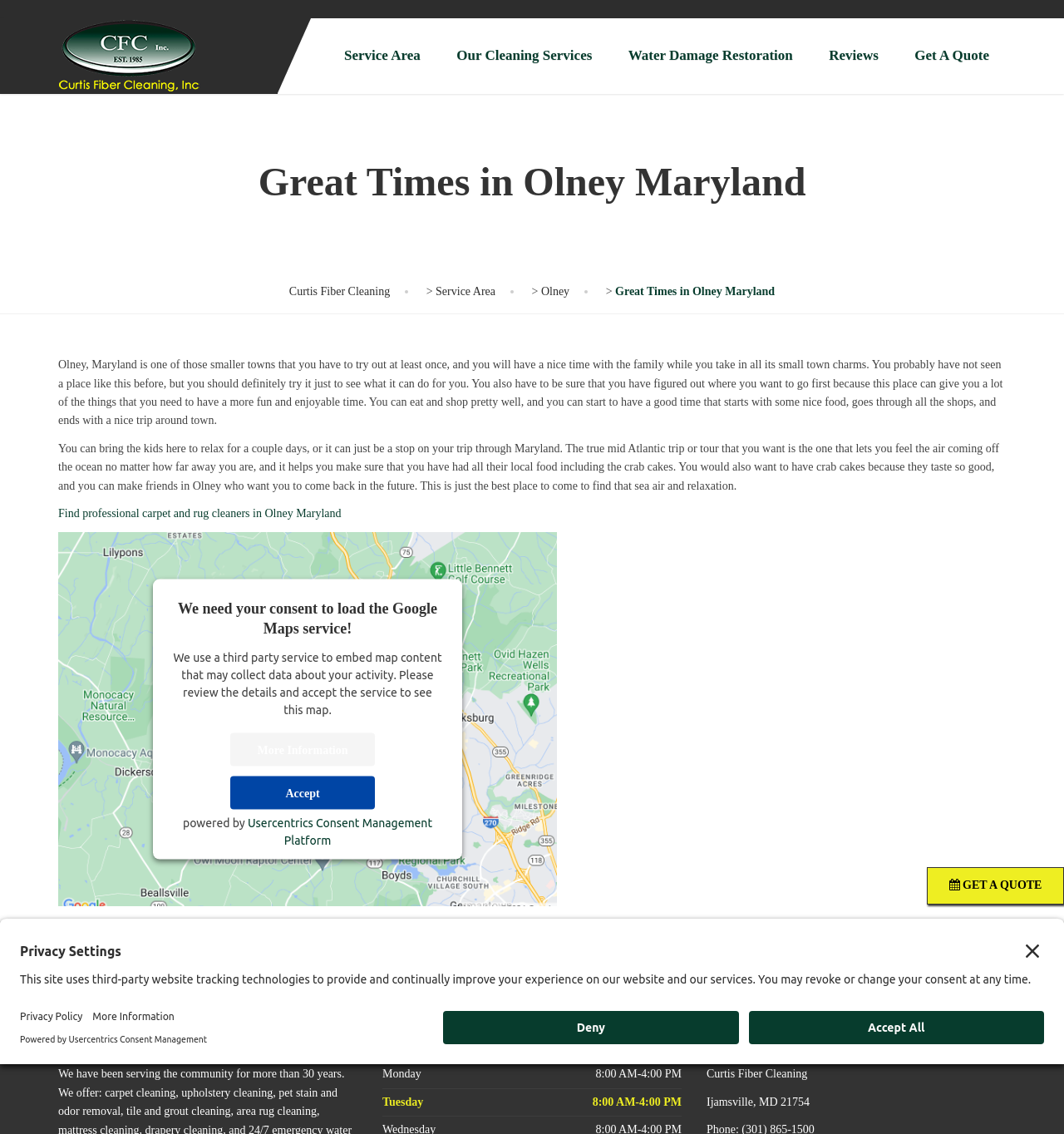Please find the bounding box coordinates of the clickable region needed to complete the following instruction: "View the 'Google maps preview image'". The bounding box coordinates must consist of four float numbers between 0 and 1, i.e., [left, top, right, bottom].

[0.055, 0.47, 0.523, 0.799]